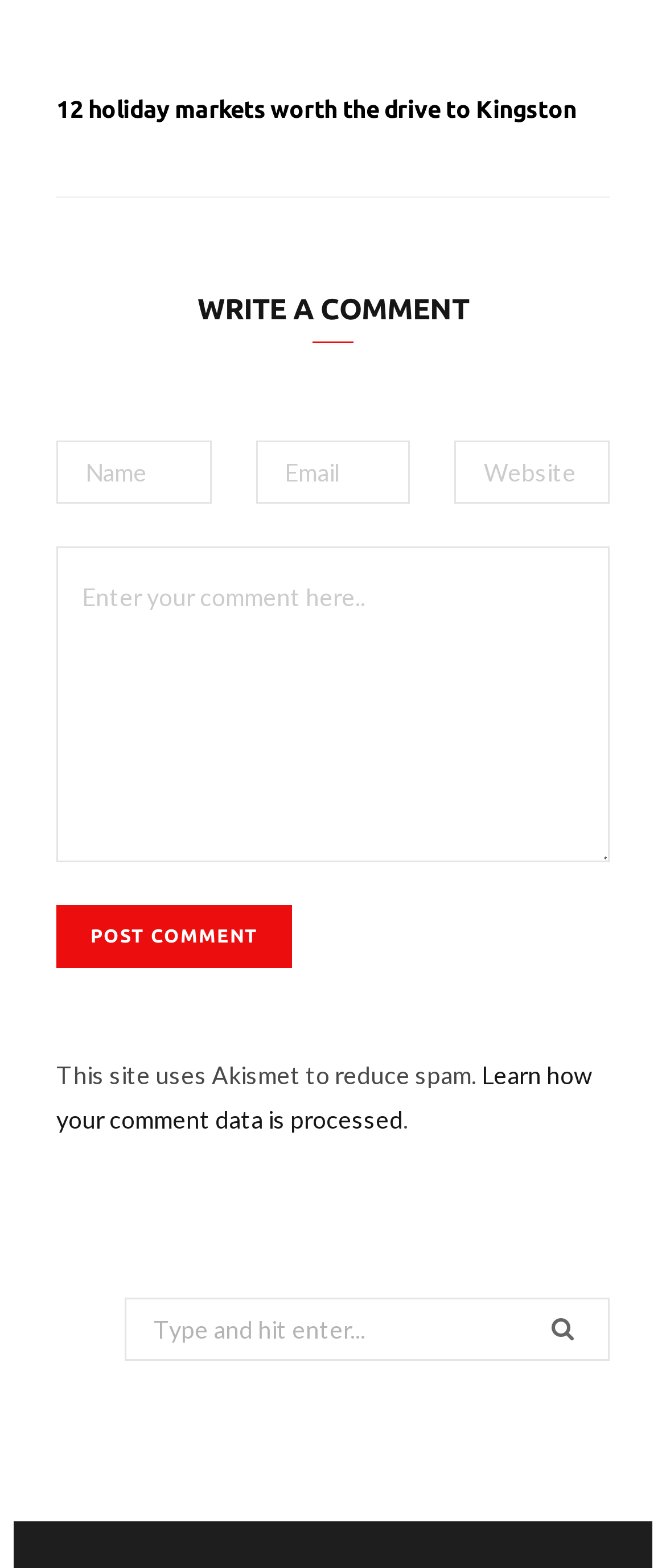What is the purpose of the link 'Learn how your comment data is processed'?
Using the screenshot, give a one-word or short phrase answer.

To provide information on comment data processing